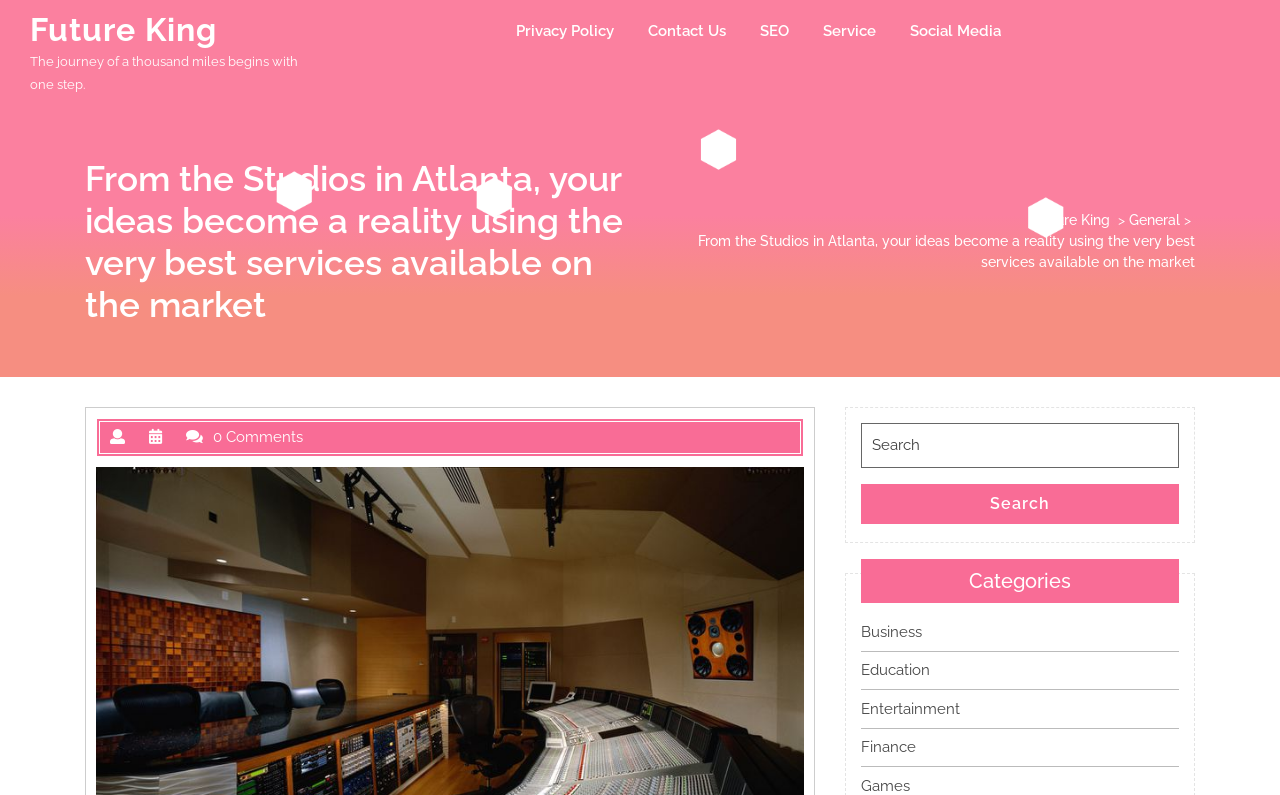Kindly determine the bounding box coordinates of the area that needs to be clicked to fulfill this instruction: "Click on the 'Future King' link".

[0.023, 0.014, 0.17, 0.06]